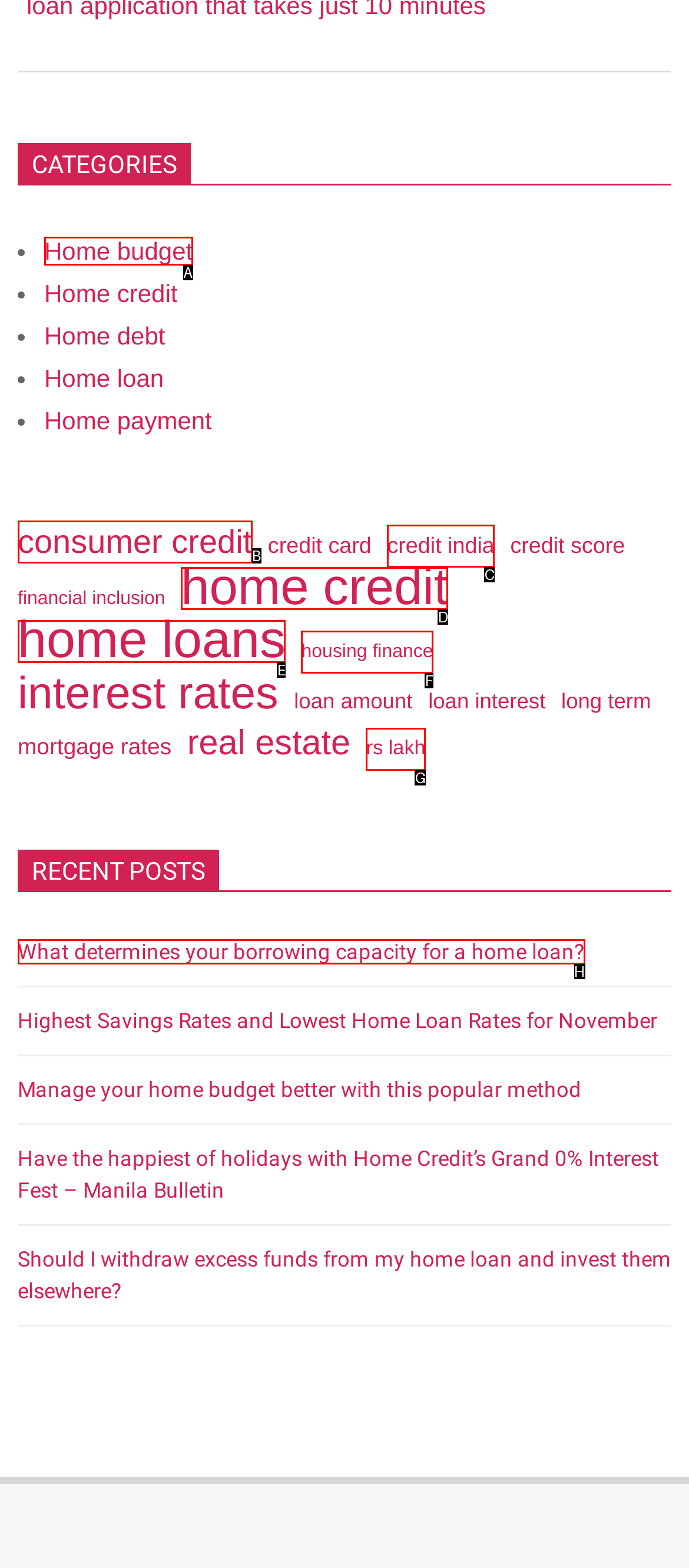Determine the letter of the UI element I should click on to complete the task: Click on WIND WATCH from the provided choices in the screenshot.

None